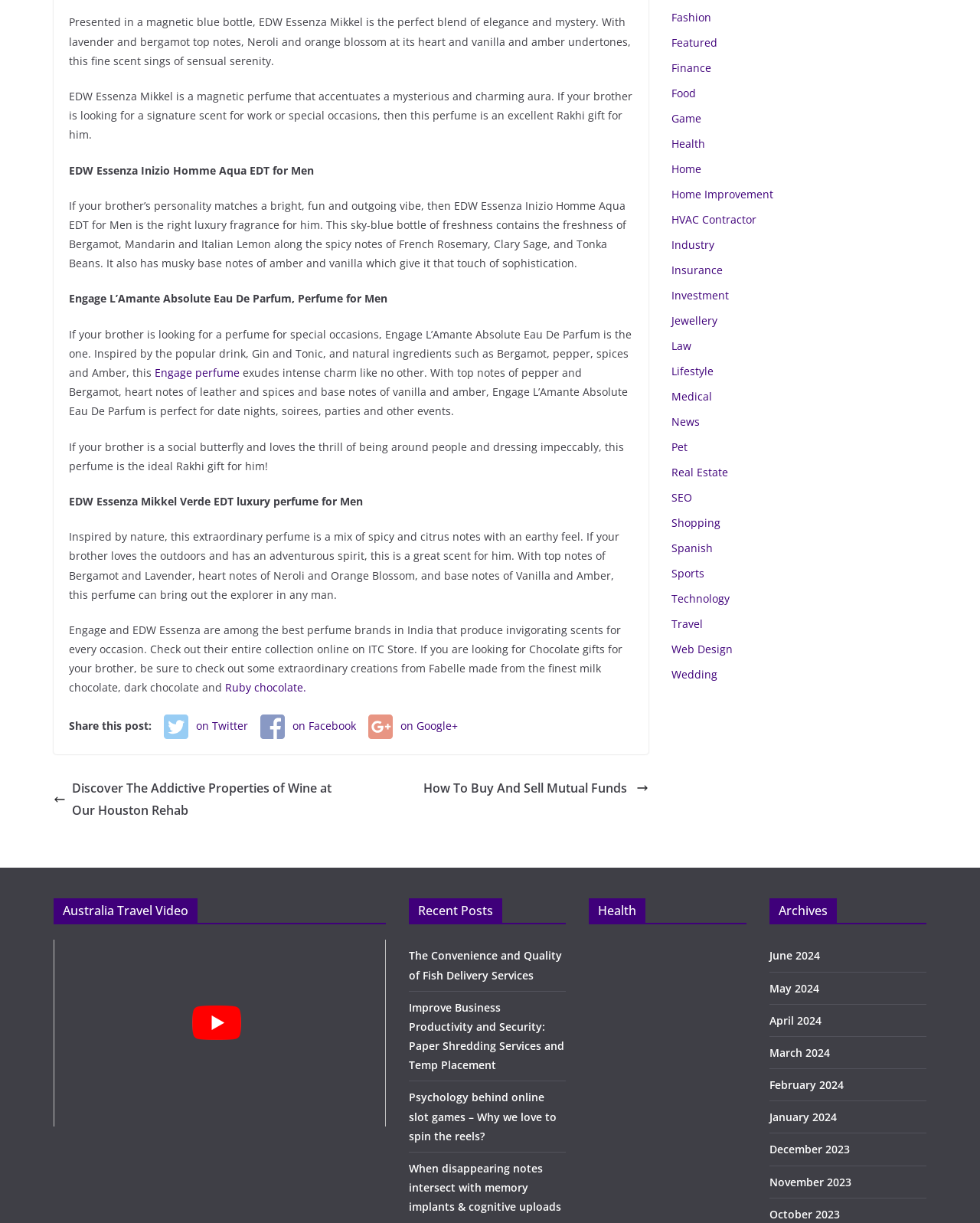Determine the bounding box for the HTML element described here: "February 2024". The coordinates should be given as [left, top, right, bottom] with each number being a float between 0 and 1.

[0.785, 0.881, 0.861, 0.893]